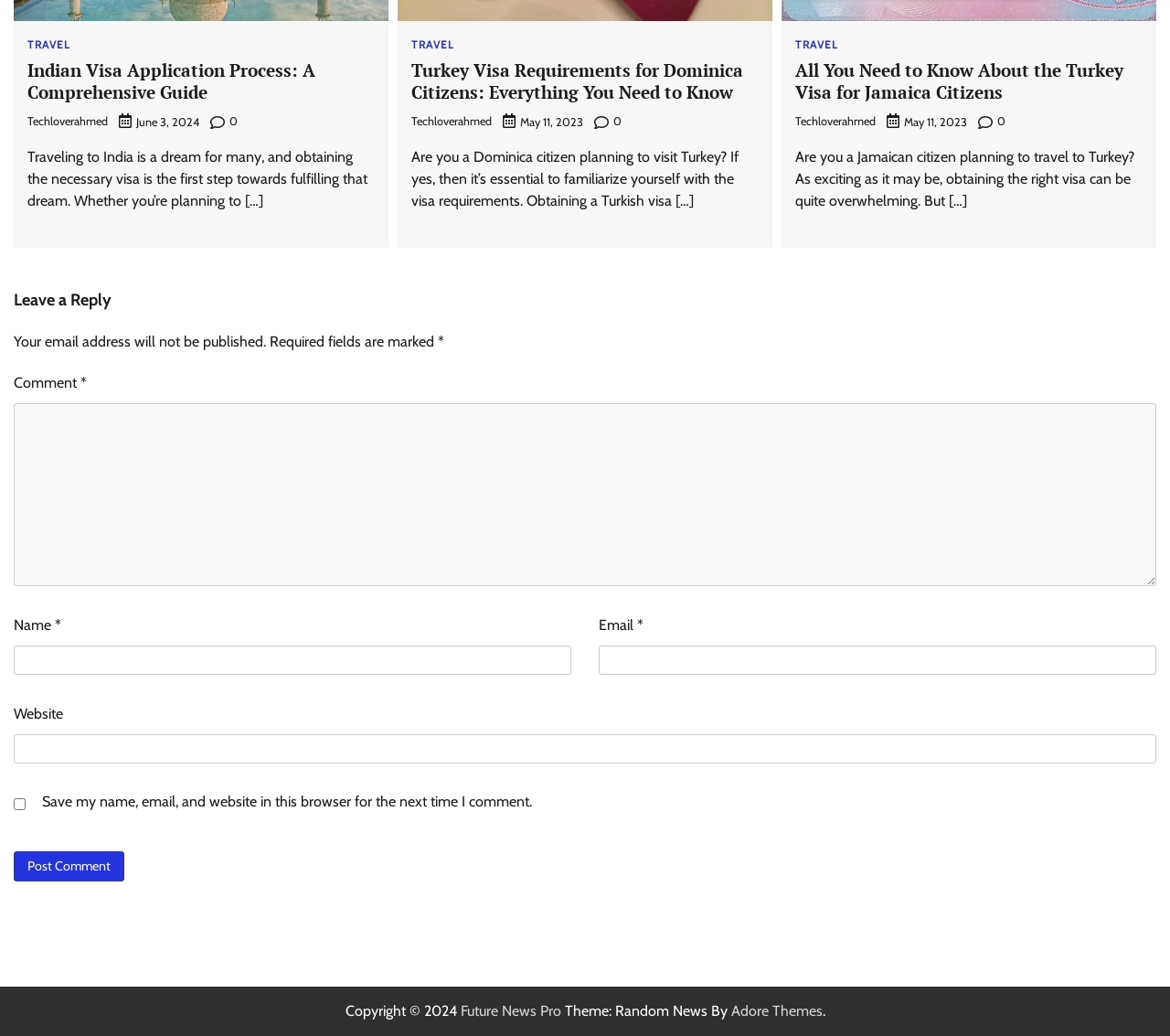Can you show the bounding box coordinates of the region to click on to complete the task described in the instruction: "Leave a reply"?

[0.012, 0.278, 0.988, 0.302]